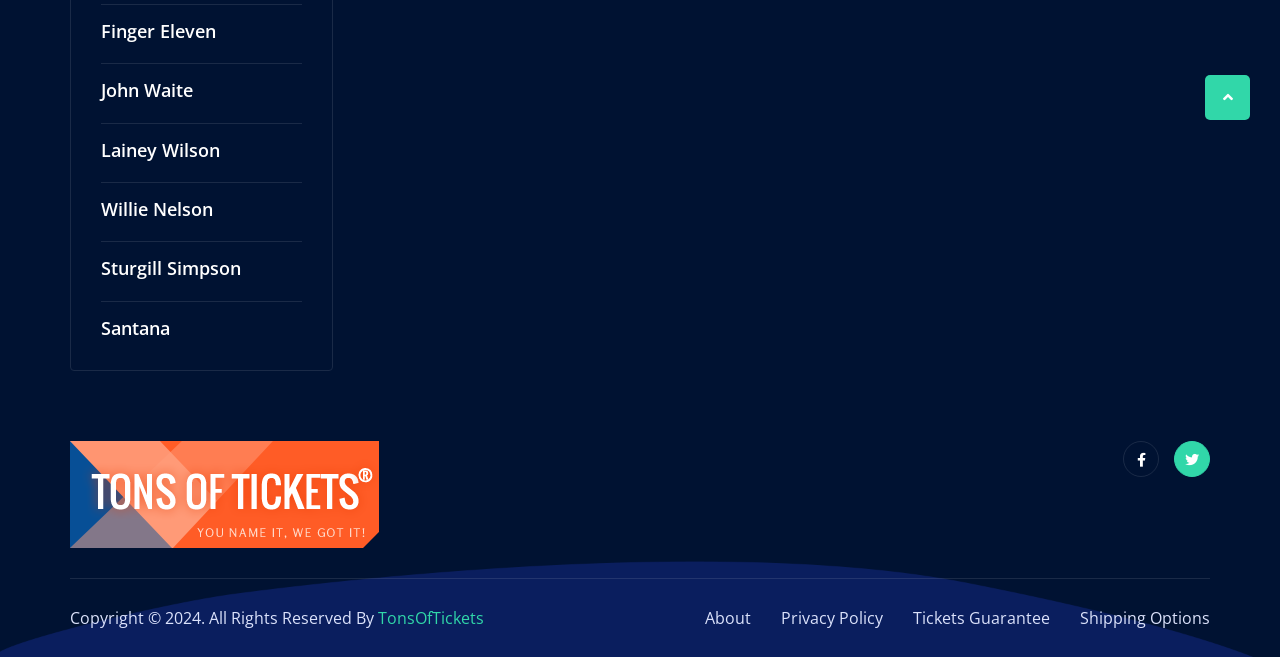Kindly provide the bounding box coordinates of the section you need to click on to fulfill the given instruction: "Go to Santana".

[0.079, 0.482, 0.133, 0.518]